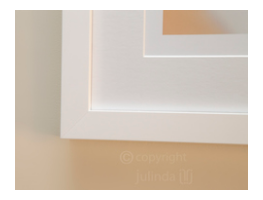What is the effect of the mat on the artwork? Examine the screenshot and reply using just one word or a brief phrase.

Adds depth and dimension